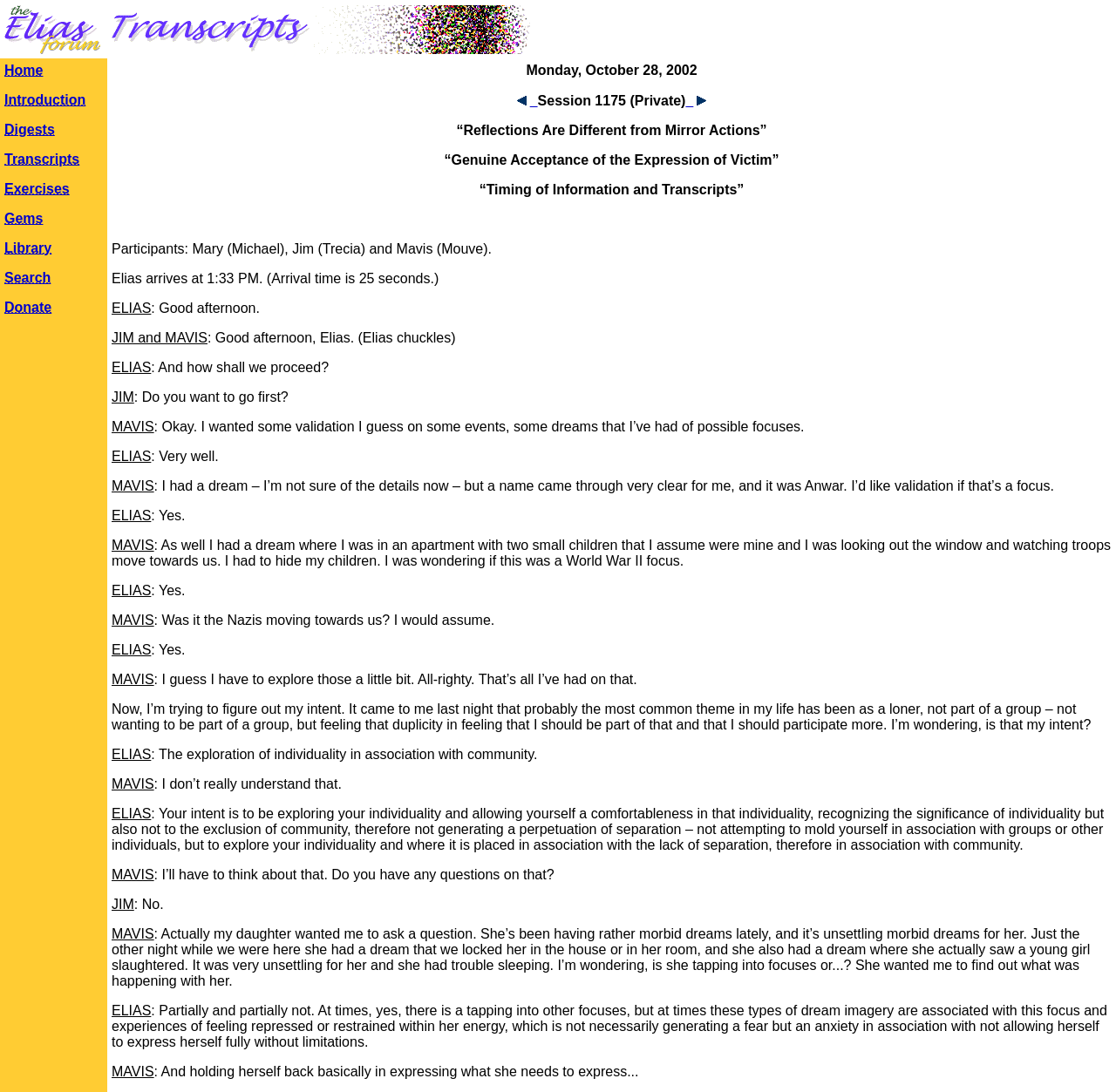Determine the bounding box coordinates for the area that needs to be clicked to fulfill this task: "Click the 'Transcripts' link". The coordinates must be given as four float numbers between 0 and 1, i.e., [left, top, right, bottom].

[0.004, 0.139, 0.071, 0.152]